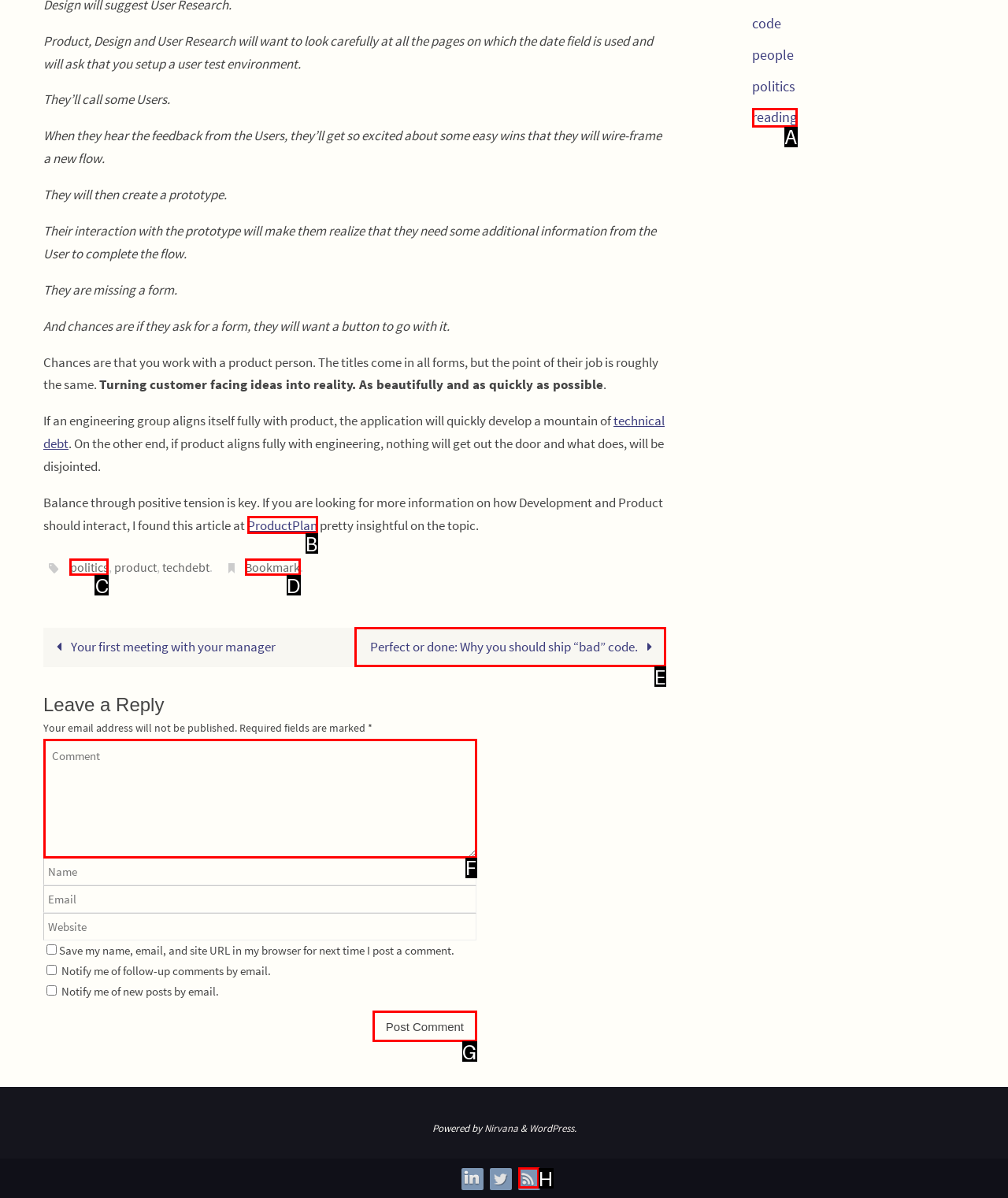Select the appropriate HTML element that needs to be clicked to finish the task: Click on the 'Contact Us' link
Reply with the letter of the chosen option.

None